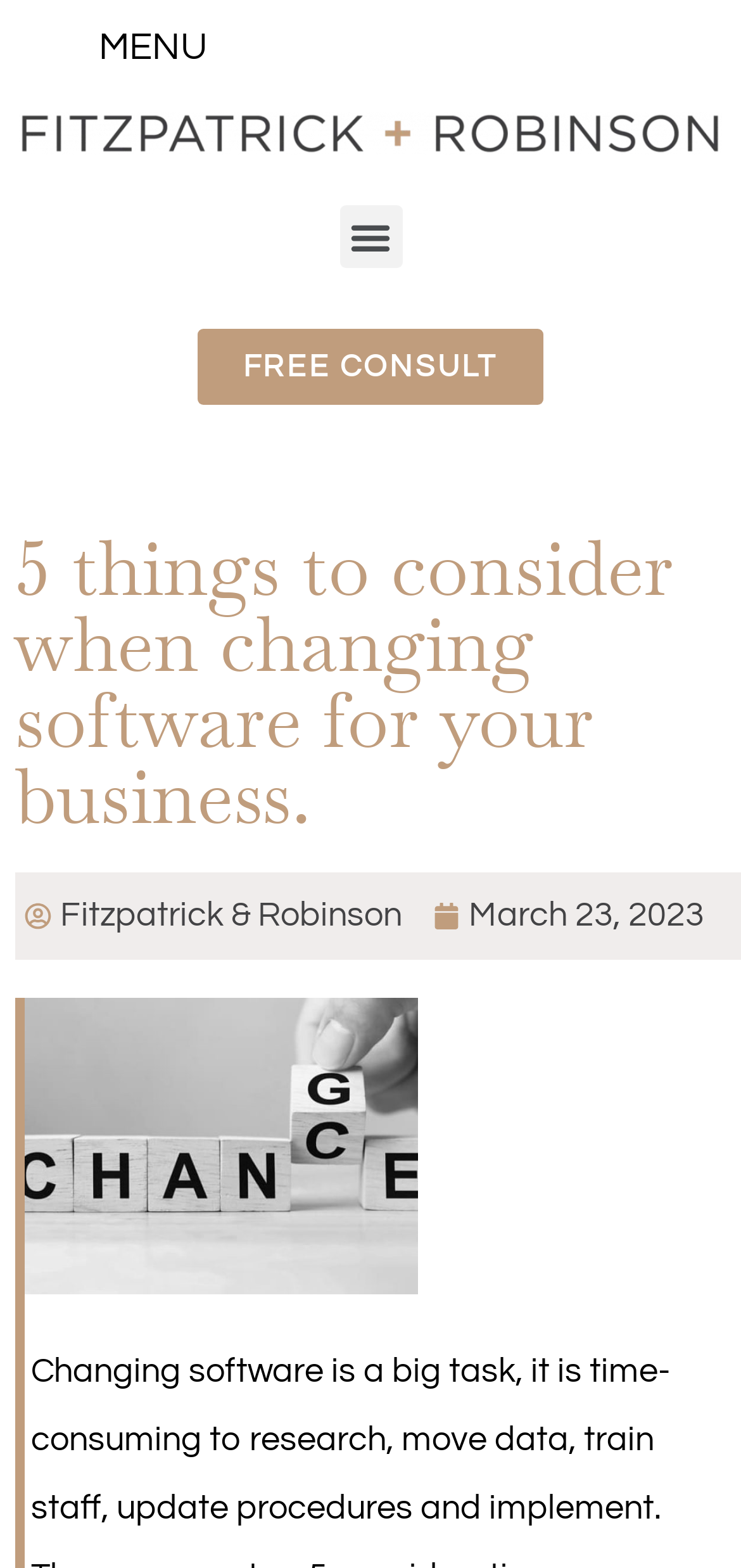Look at the image and write a detailed answer to the question: 
What is the name of the accountant service?

I found the name of the accountant service by looking at the StaticText element with the text 'Fitzpatrick & Robinson' located at [0.082, 0.572, 0.543, 0.595].